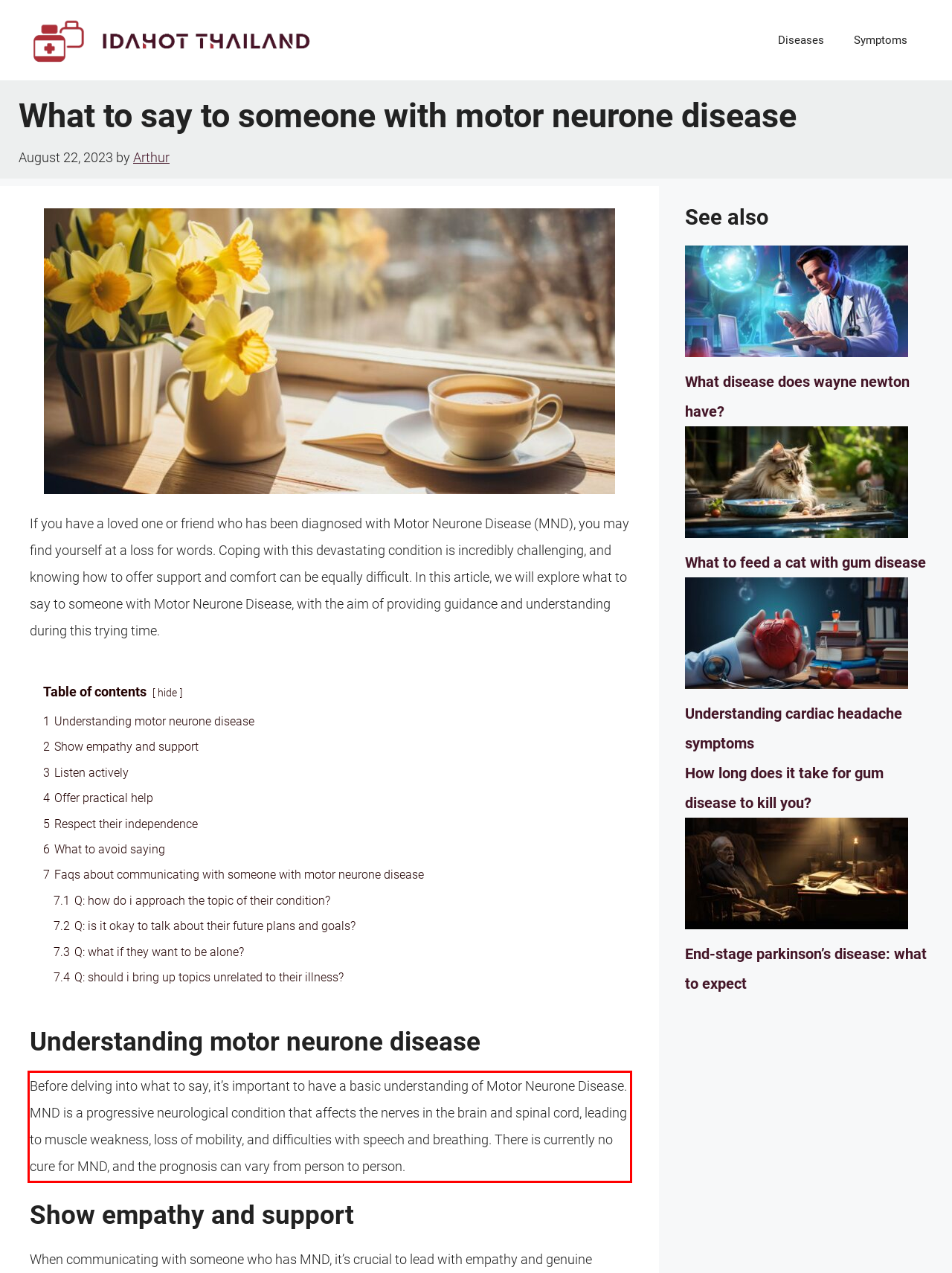By examining the provided screenshot of a webpage, recognize the text within the red bounding box and generate its text content.

Before delving into what to say, it’s important to have a basic understanding of Motor Neurone Disease. MND is a progressive neurological condition that affects the nerves in the brain and spinal cord, leading to muscle weakness, loss of mobility, and difficulties with speech and breathing. There is currently no cure for MND, and the prognosis can vary from person to person.